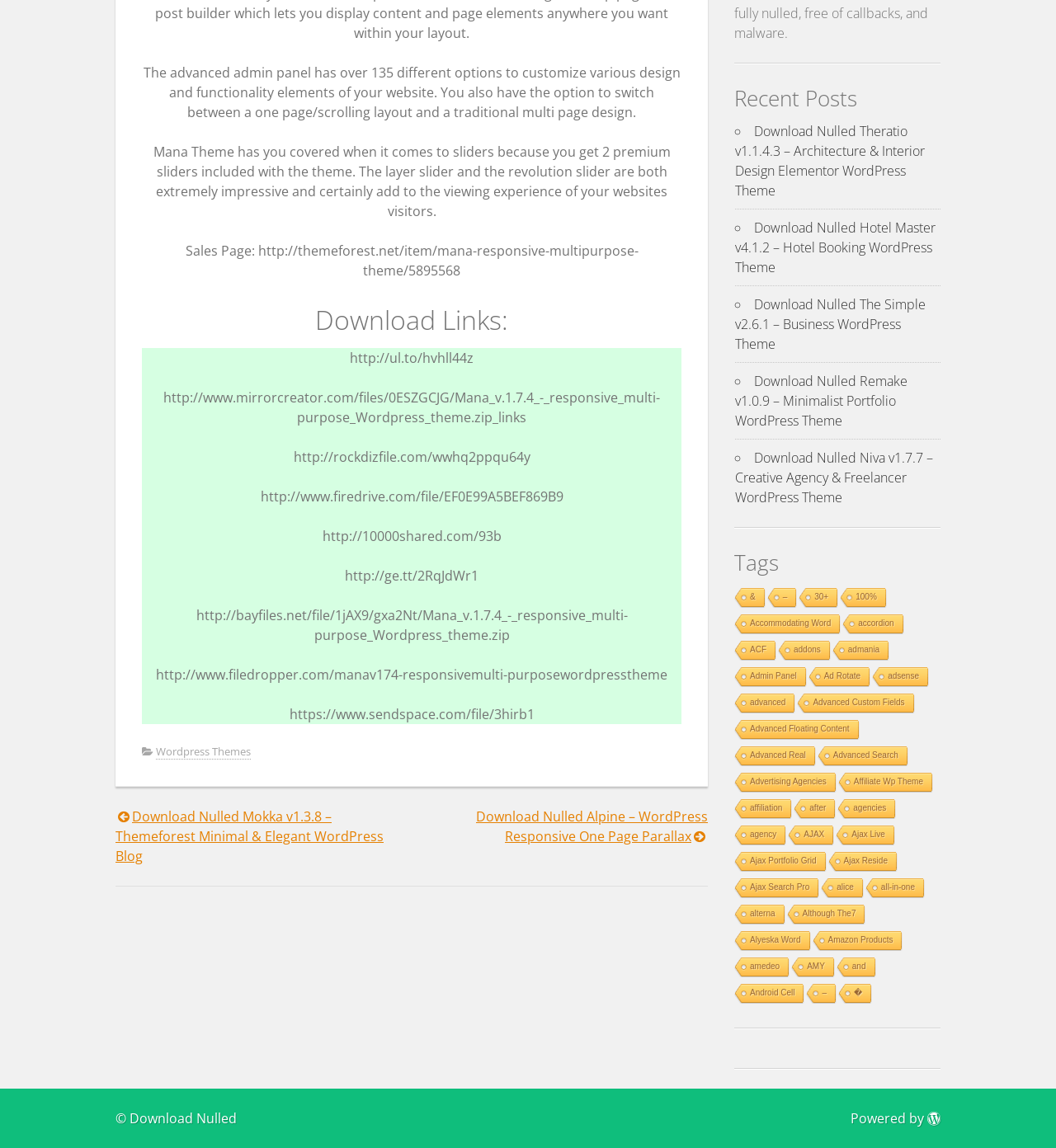Give the bounding box coordinates for this UI element: "SBGrid In Your Lab". The coordinates should be four float numbers between 0 and 1, arranged as [left, top, right, bottom].

None